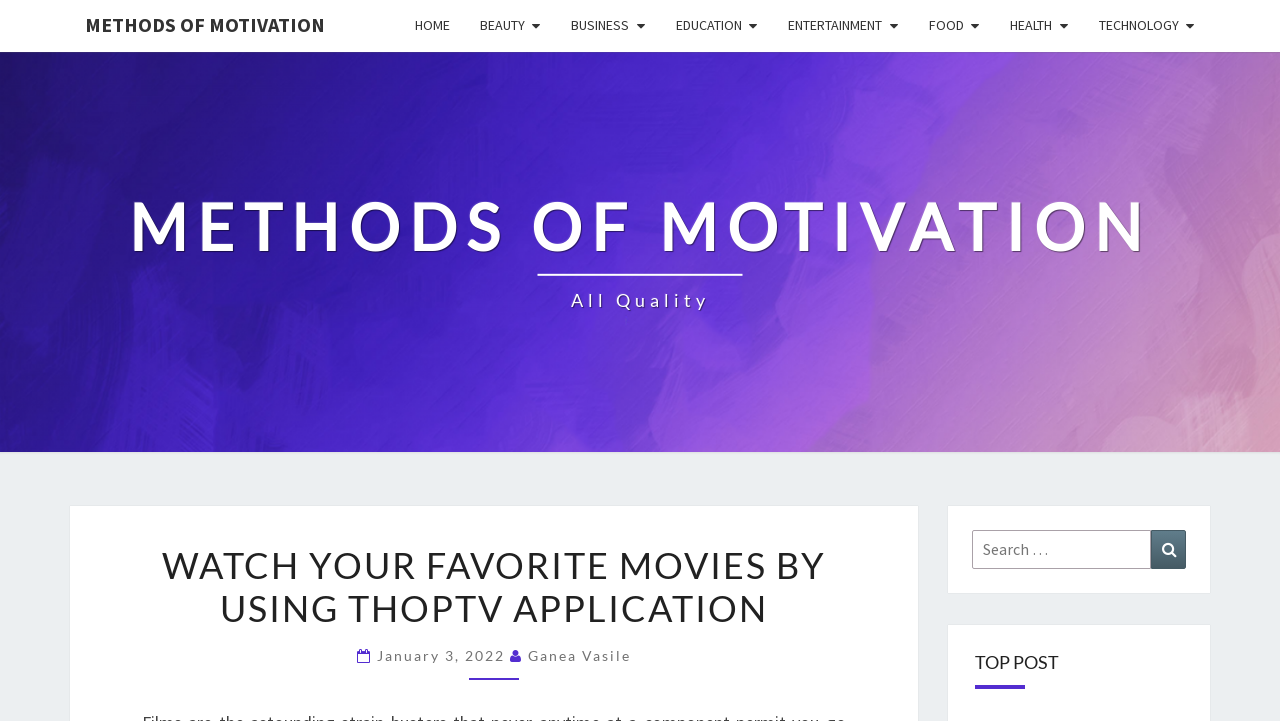What is the category of the link 'BEAUTY'?
Based on the image, answer the question with a single word or brief phrase.

Beauty